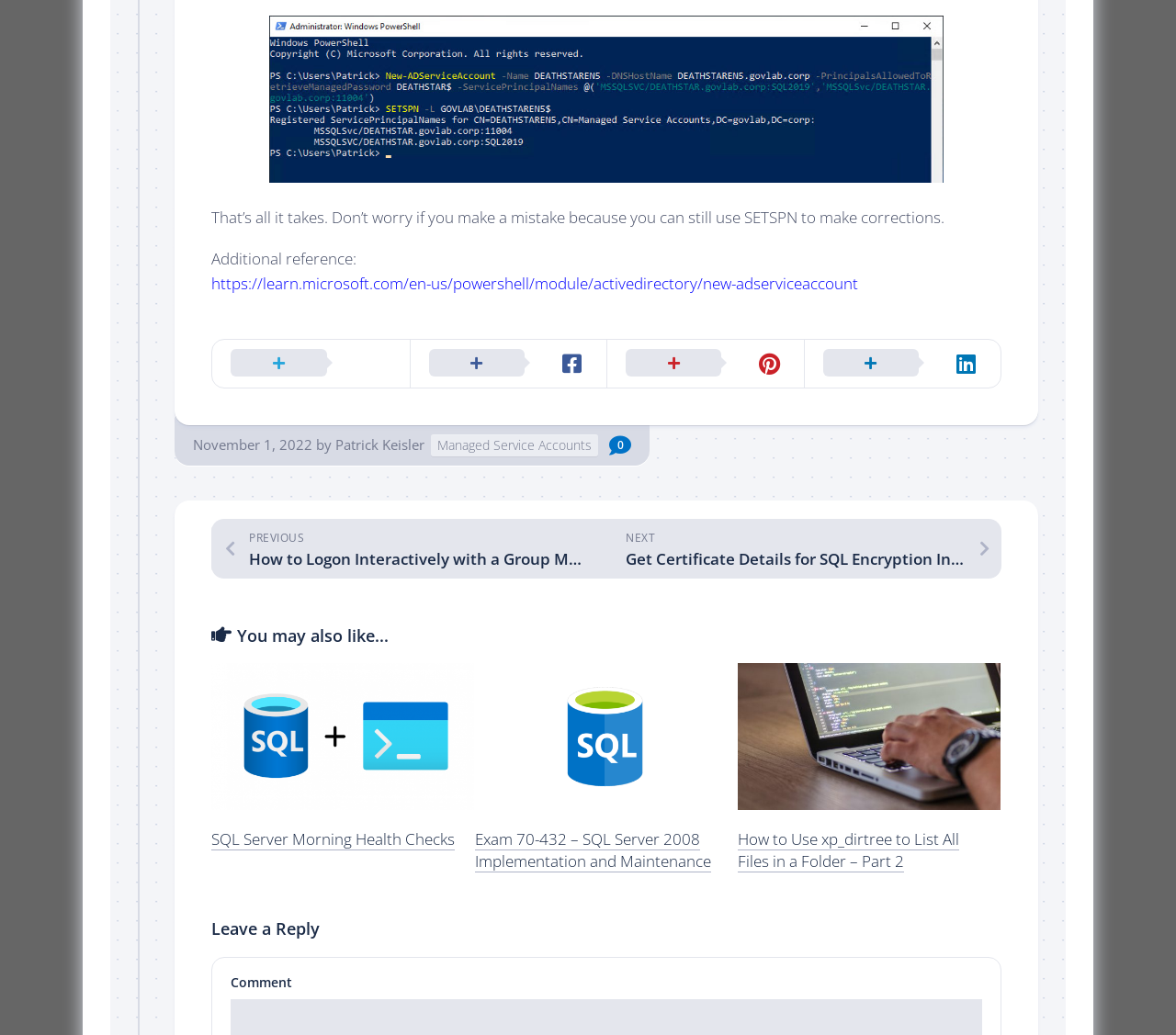Specify the bounding box coordinates of the area to click in order to execute this command: 'Click the link to learn about New-ADServiceAccount'. The coordinates should consist of four float numbers ranging from 0 to 1, and should be formatted as [left, top, right, bottom].

[0.18, 0.263, 0.73, 0.284]